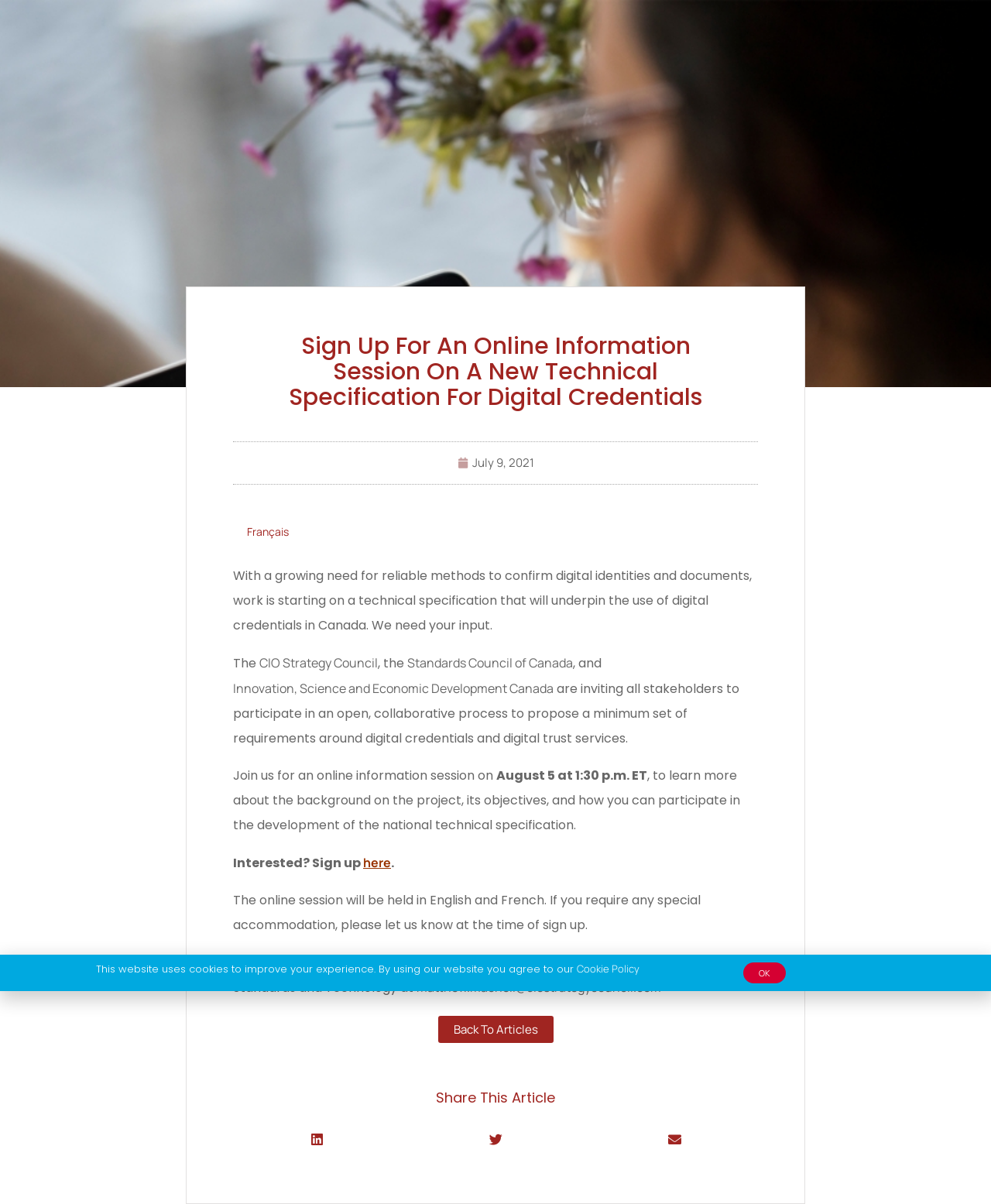How can I contact the director of standards and technology?
Give a one-word or short-phrase answer derived from the screenshot.

matthew.macneil@ciostrategycouncil.com